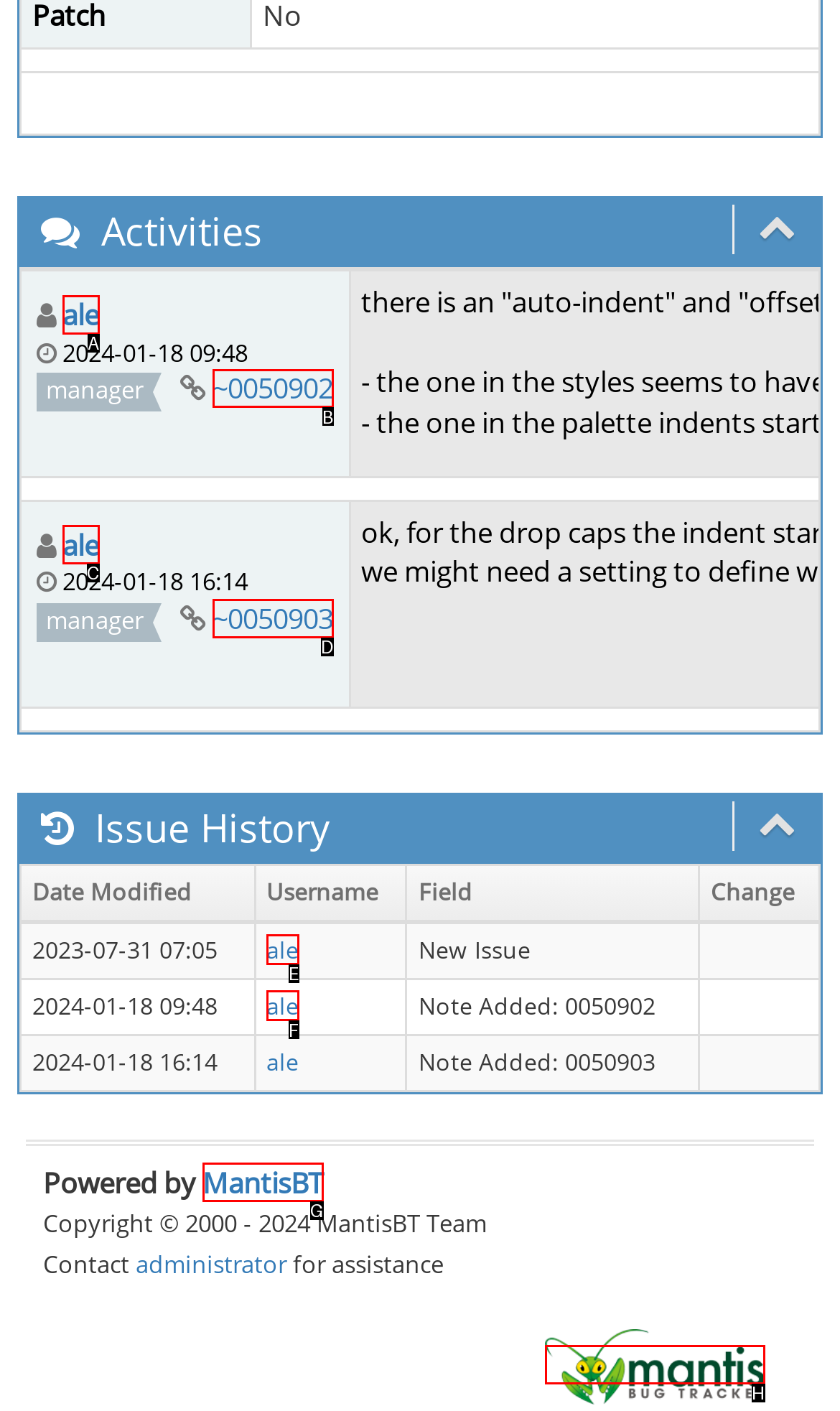What option should I click on to execute the task: View note 0050902? Give the letter from the available choices.

B